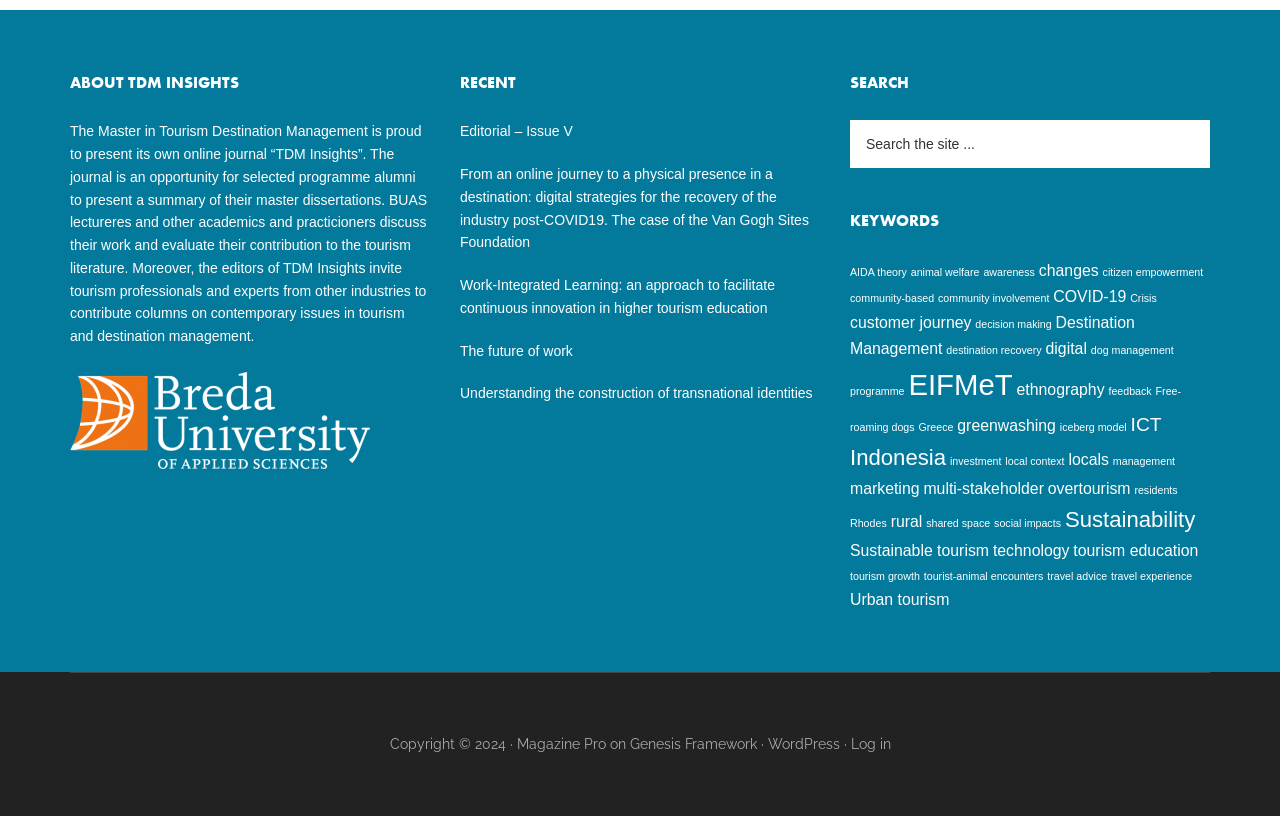Please find the bounding box coordinates of the element that you should click to achieve the following instruction: "Search the site". The coordinates should be presented as four float numbers between 0 and 1: [left, top, right, bottom].

[0.664, 0.148, 0.945, 0.206]